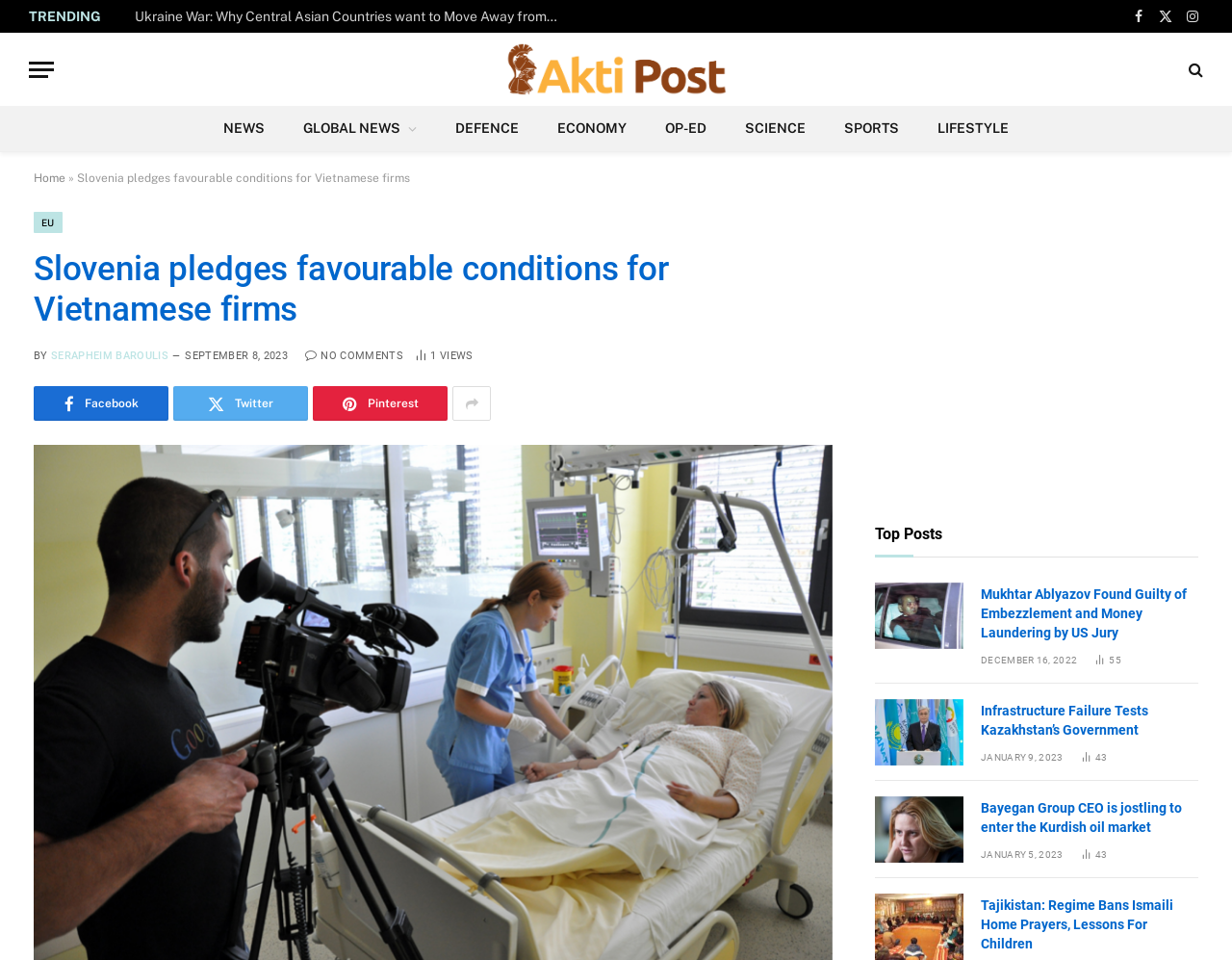What are the categories of news available on this website?
Using the image as a reference, give a one-word or short phrase answer.

NEWS, GLOBAL NEWS, DEFENCE, ECONOMY, OP-ED, SCIENCE, SPORTS, LIFESTYLE